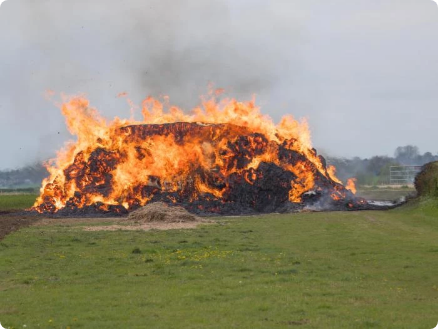Reply to the question with a single word or phrase:
Why did authorities cordon off the area?

To manage the situation